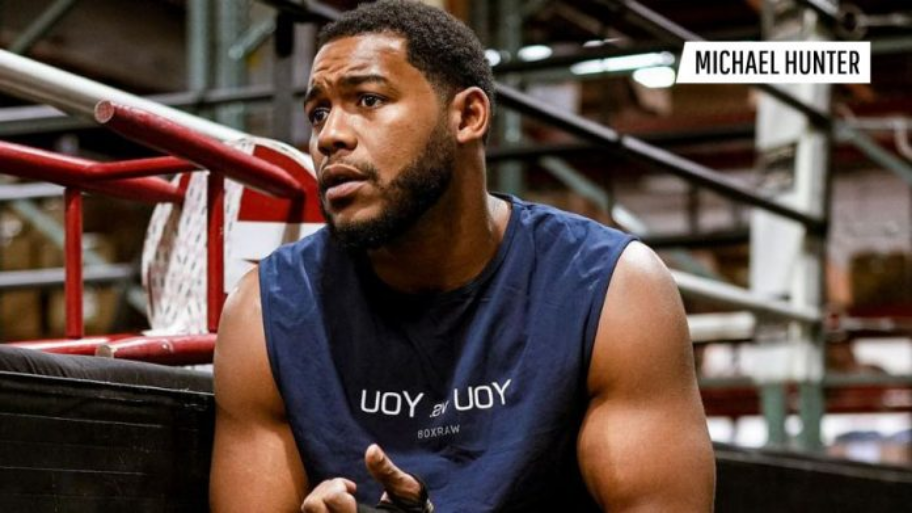What is displayed in the upper right corner?
Please answer the question as detailed as possible.

The name 'MICHAEL HUNTER' is prominently displayed in the upper right corner of the image, affirming his identity as a notable figure in professional boxing and providing context to the image.